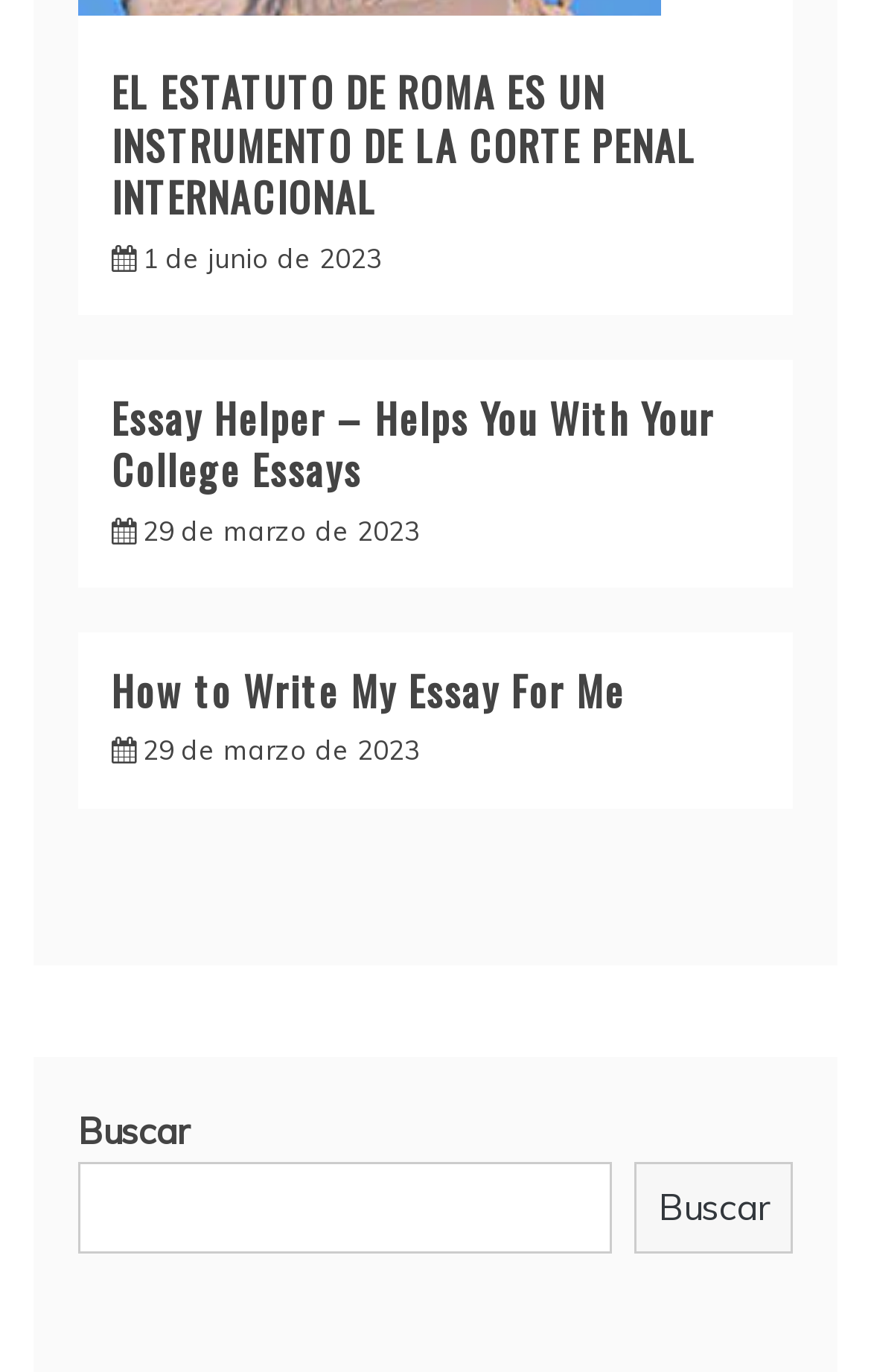What type of content is presented on this webpage?
Based on the screenshot, provide your answer in one word or phrase.

Essays and articles